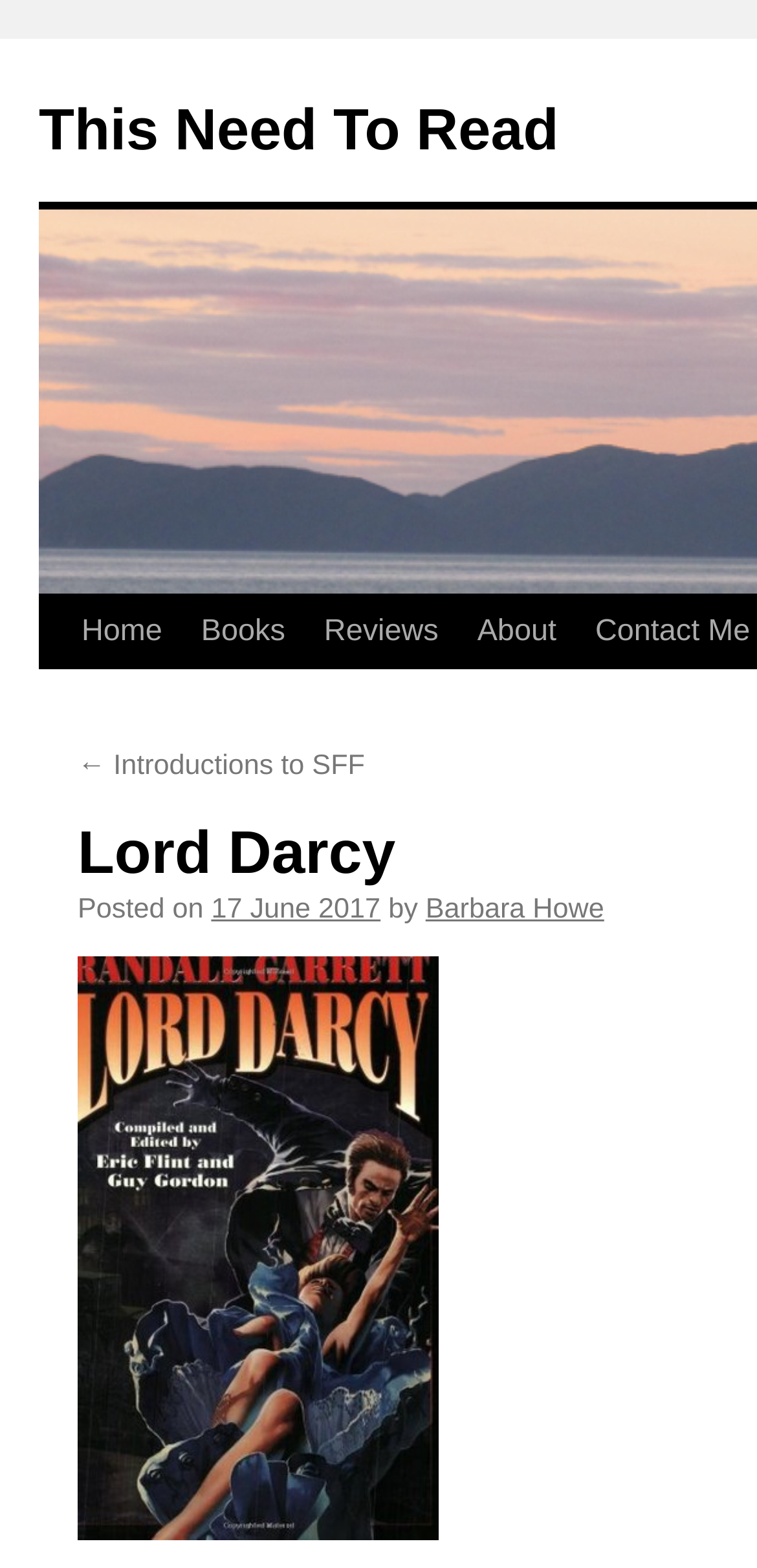Review the image closely and give a comprehensive answer to the question: How many links are there in the article section?

I counted the number of links in the article section, which are '← Introductions to SFF' and '17 June 2017', so there are 2 links in the article section.